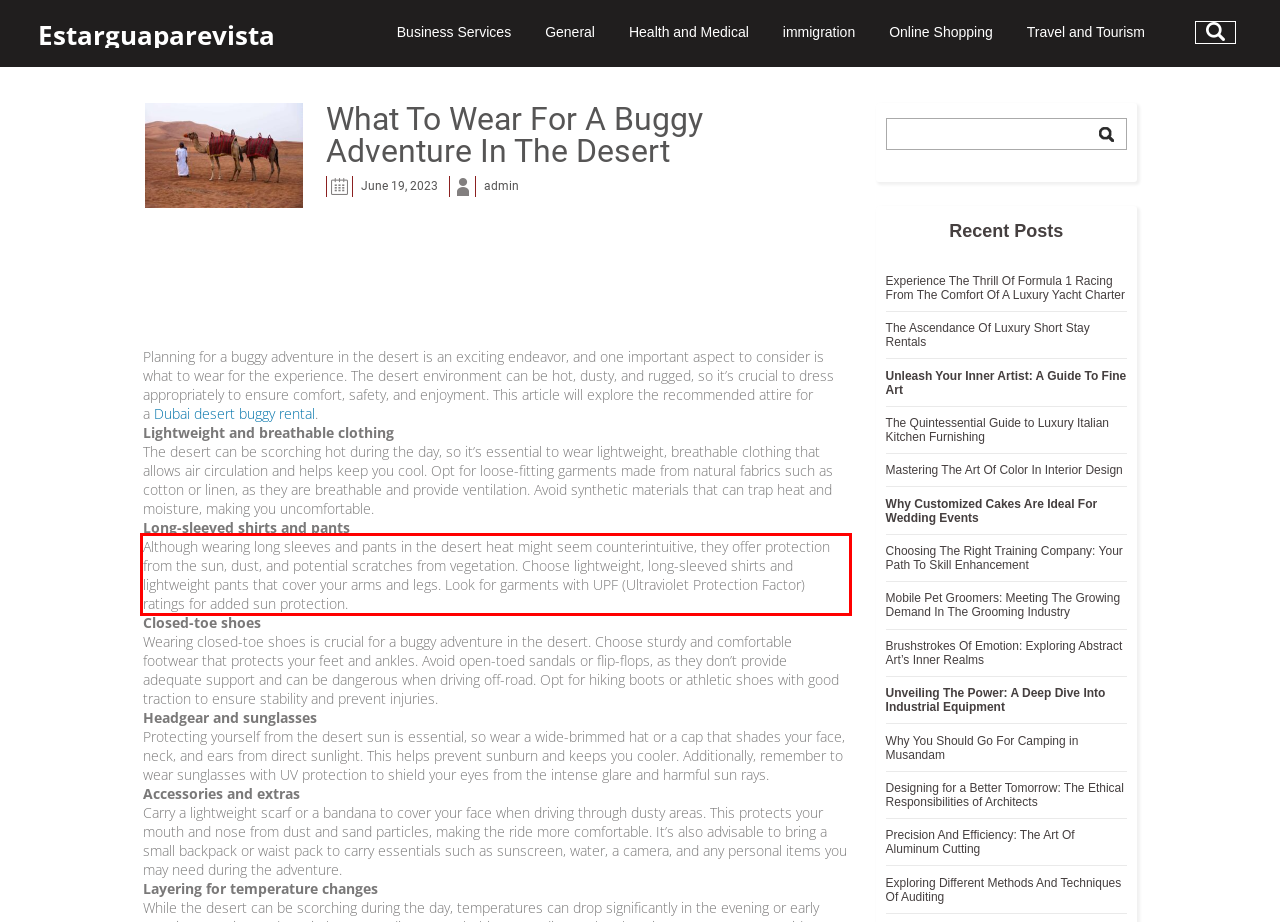Identify the text within the red bounding box on the webpage screenshot and generate the extracted text content.

Although wearing long sleeves and pants in the desert heat might seem counterintuitive, they offer protection from the sun, dust, and potential scratches from vegetation. Choose lightweight, long-sleeved shirts and lightweight pants that cover your arms and legs. Look for garments with UPF (Ultraviolet Protection Factor) ratings for added sun protection.